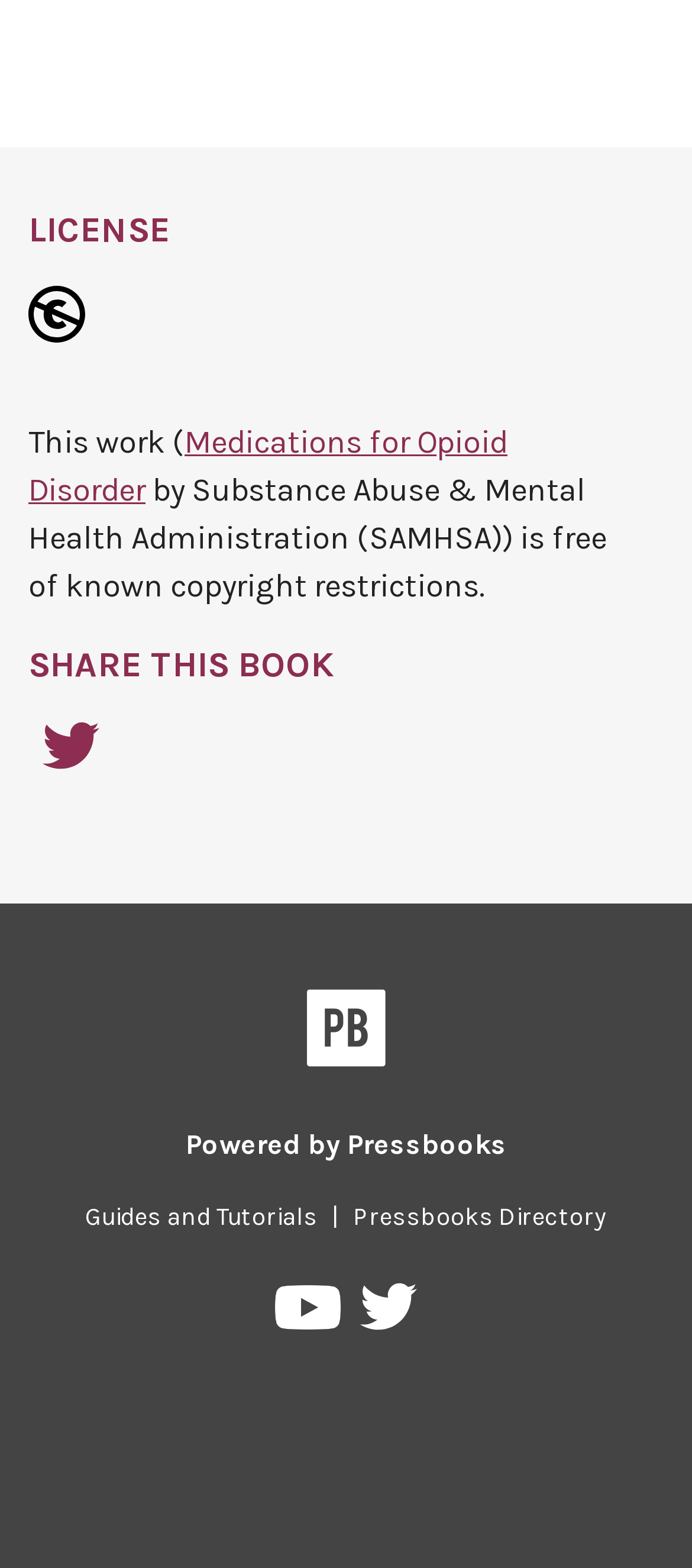Identify the bounding box coordinates of the specific part of the webpage to click to complete this instruction: "View the Medications for Opioid Disorder page".

[0.041, 0.269, 0.733, 0.325]